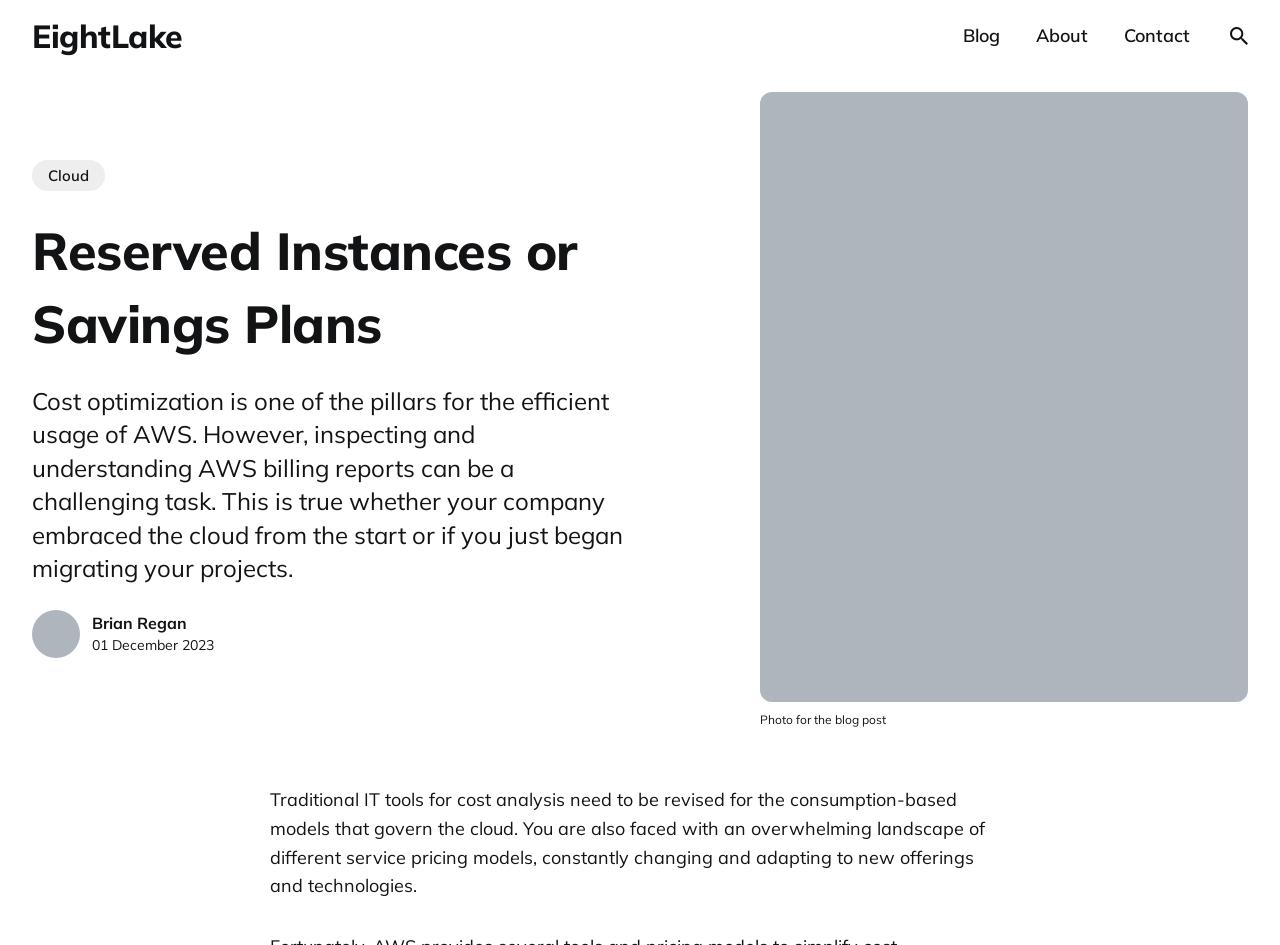Determine which piece of text is the heading of the webpage and provide it.

Reserved Instances or Savings Plans